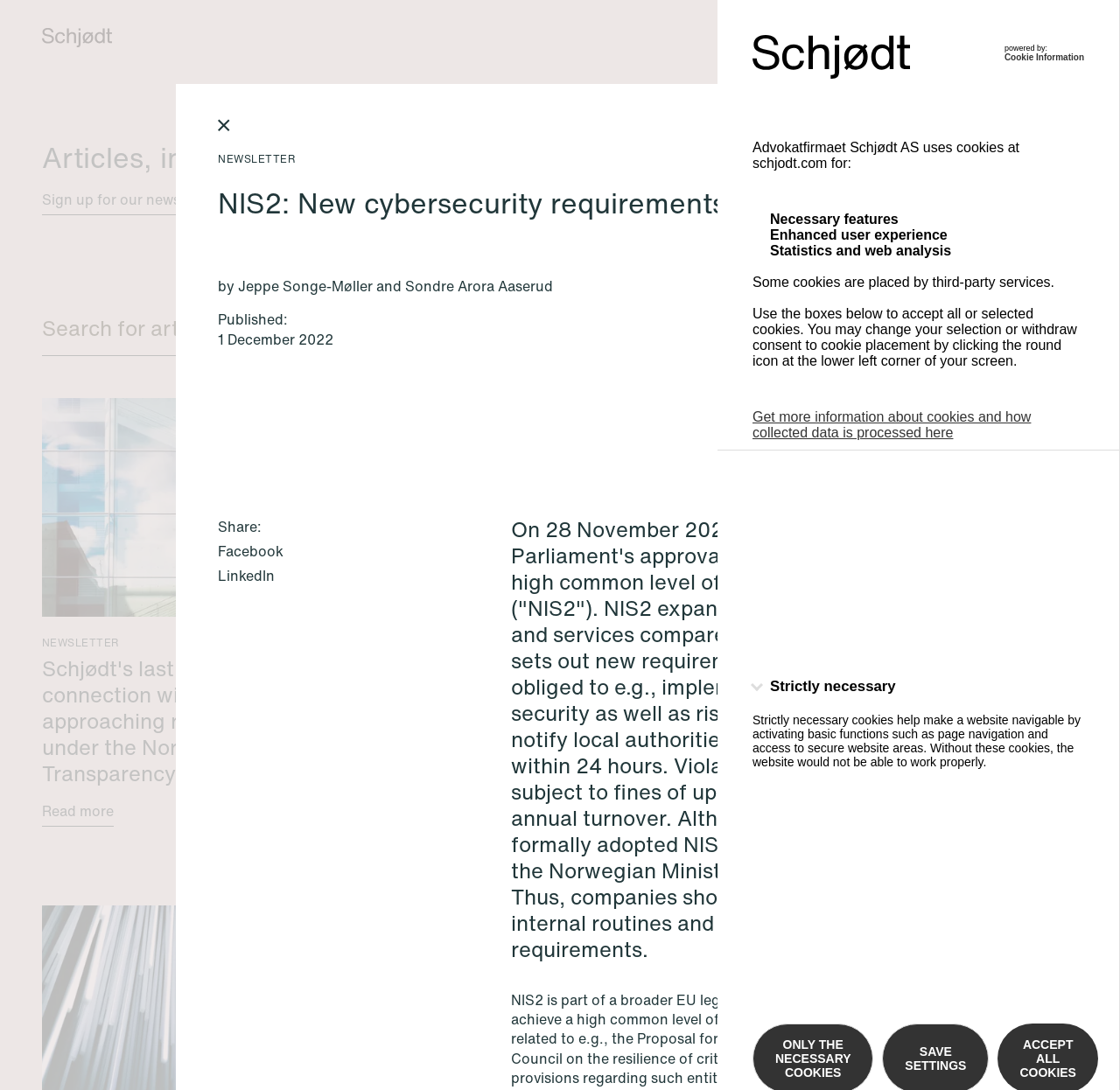Provide the bounding box coordinates of the HTML element described as: "Facebook". The bounding box coordinates should be four float numbers between 0 and 1, i.e., [left, top, right, bottom].

[0.195, 0.496, 0.253, 0.515]